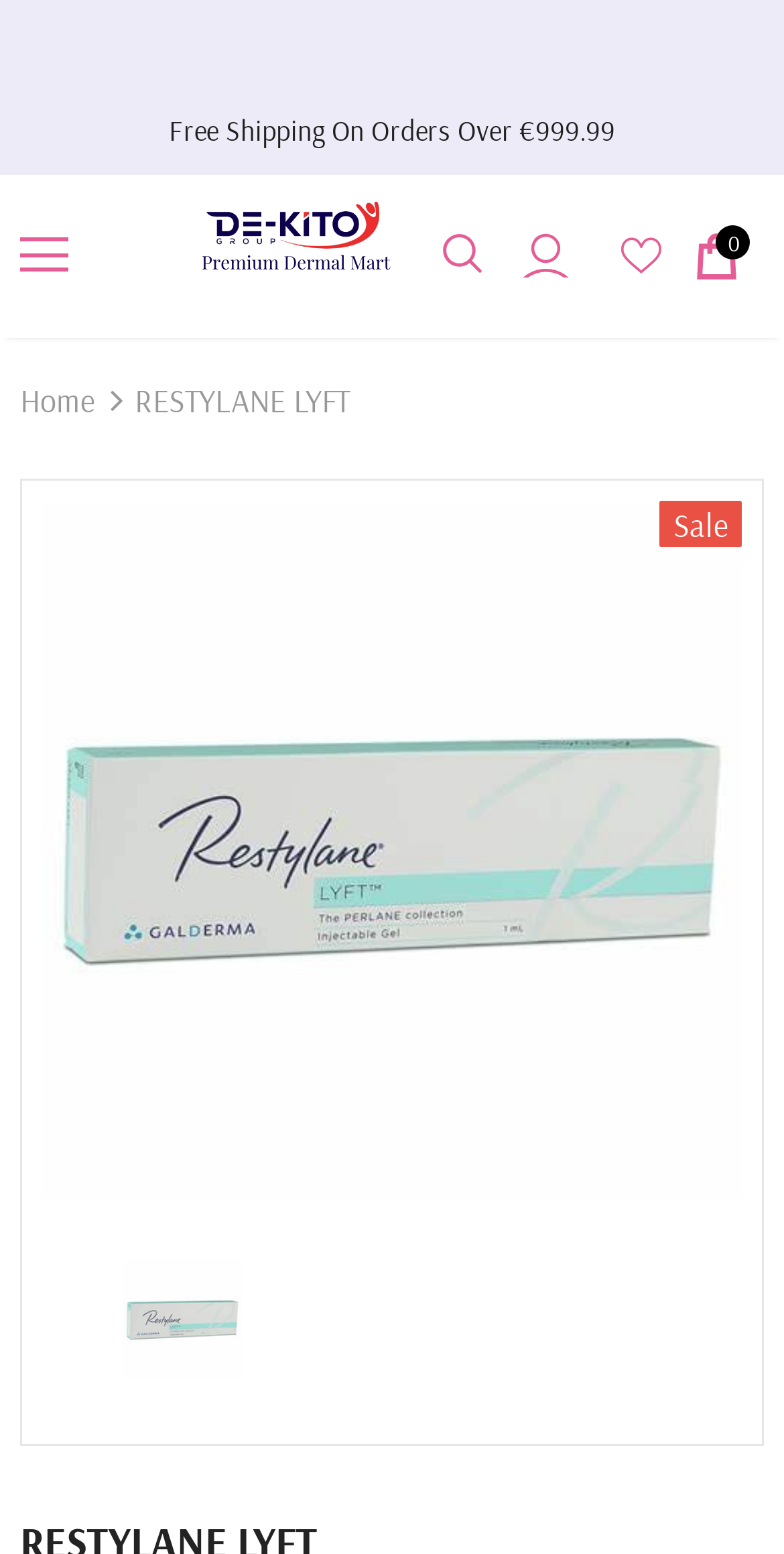Find the bounding box coordinates for the element that must be clicked to complete the instruction: "Go to the home page". The coordinates should be four float numbers between 0 and 1, indicated as [left, top, right, bottom].

[0.026, 0.239, 0.121, 0.275]